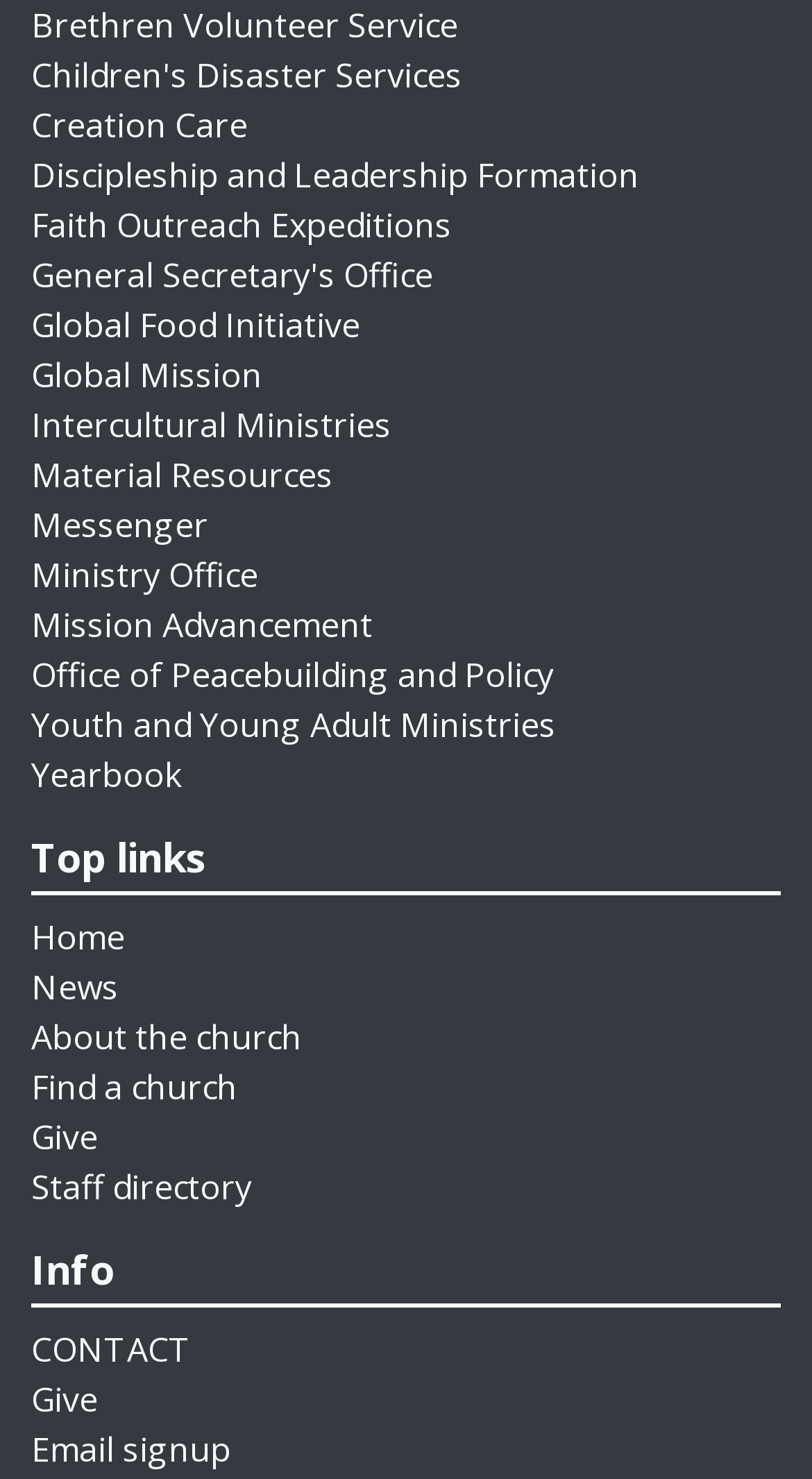Determine the bounding box coordinates of the element's region needed to click to follow the instruction: "Visit the General Secretary's Office". Provide these coordinates as four float numbers between 0 and 1, formatted as [left, top, right, bottom].

[0.038, 0.17, 0.533, 0.201]